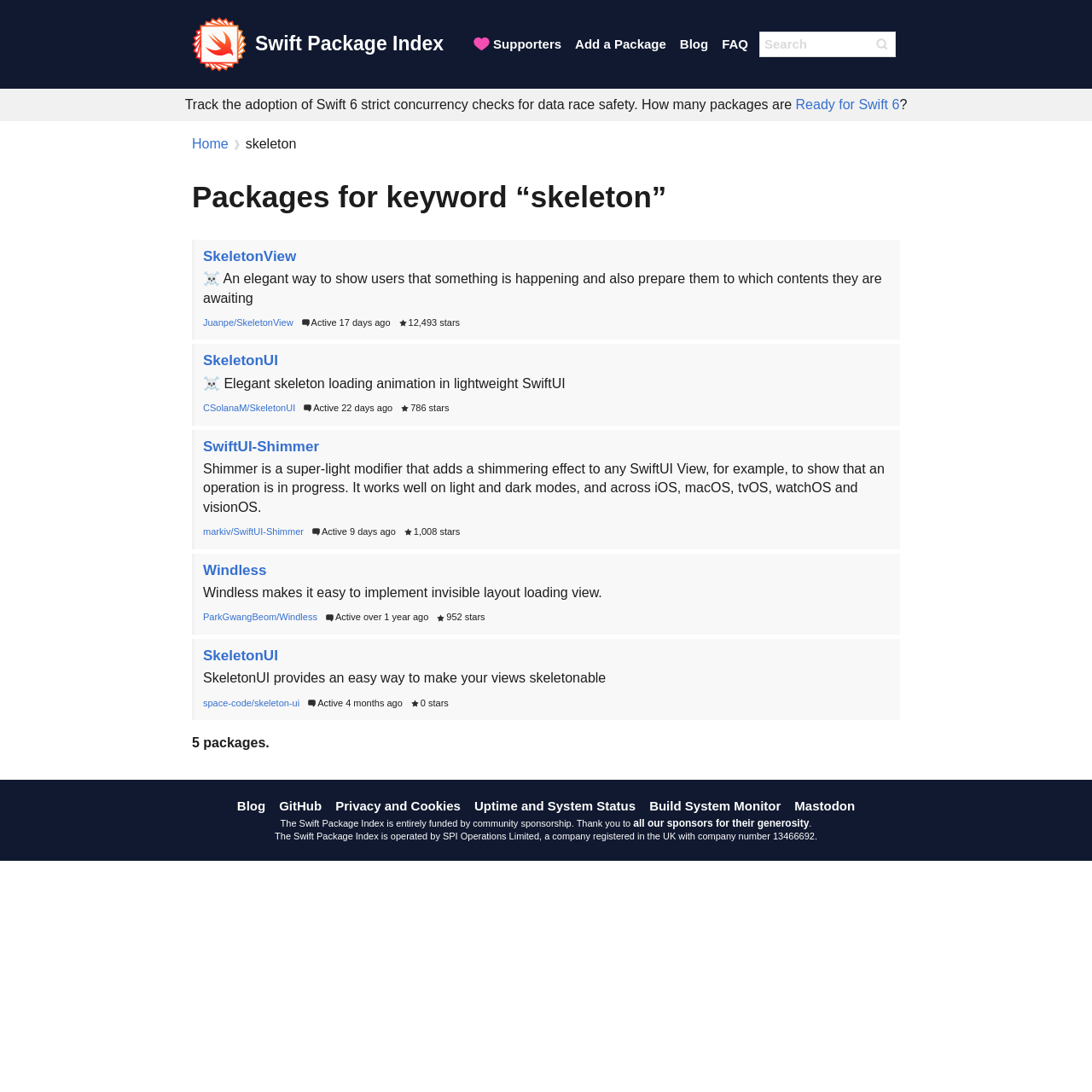Find the headline of the webpage and generate its text content.

Swift Package Index